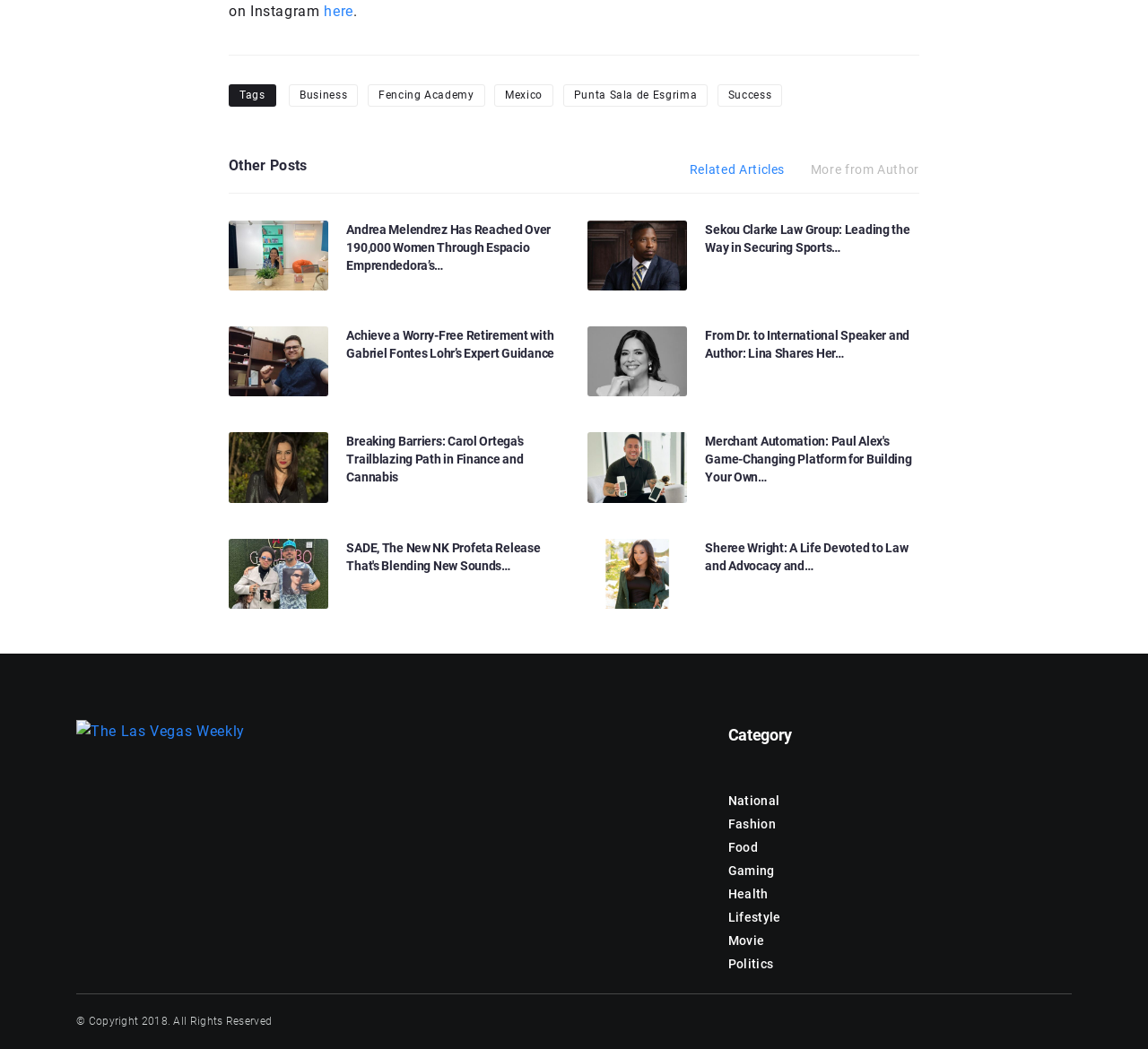Can you identify the bounding box coordinates of the clickable region needed to carry out this instruction: 'Visit 'The Las Vegas Weekly' website'? The coordinates should be four float numbers within the range of 0 to 1, stated as [left, top, right, bottom].

[0.066, 0.686, 0.457, 0.808]